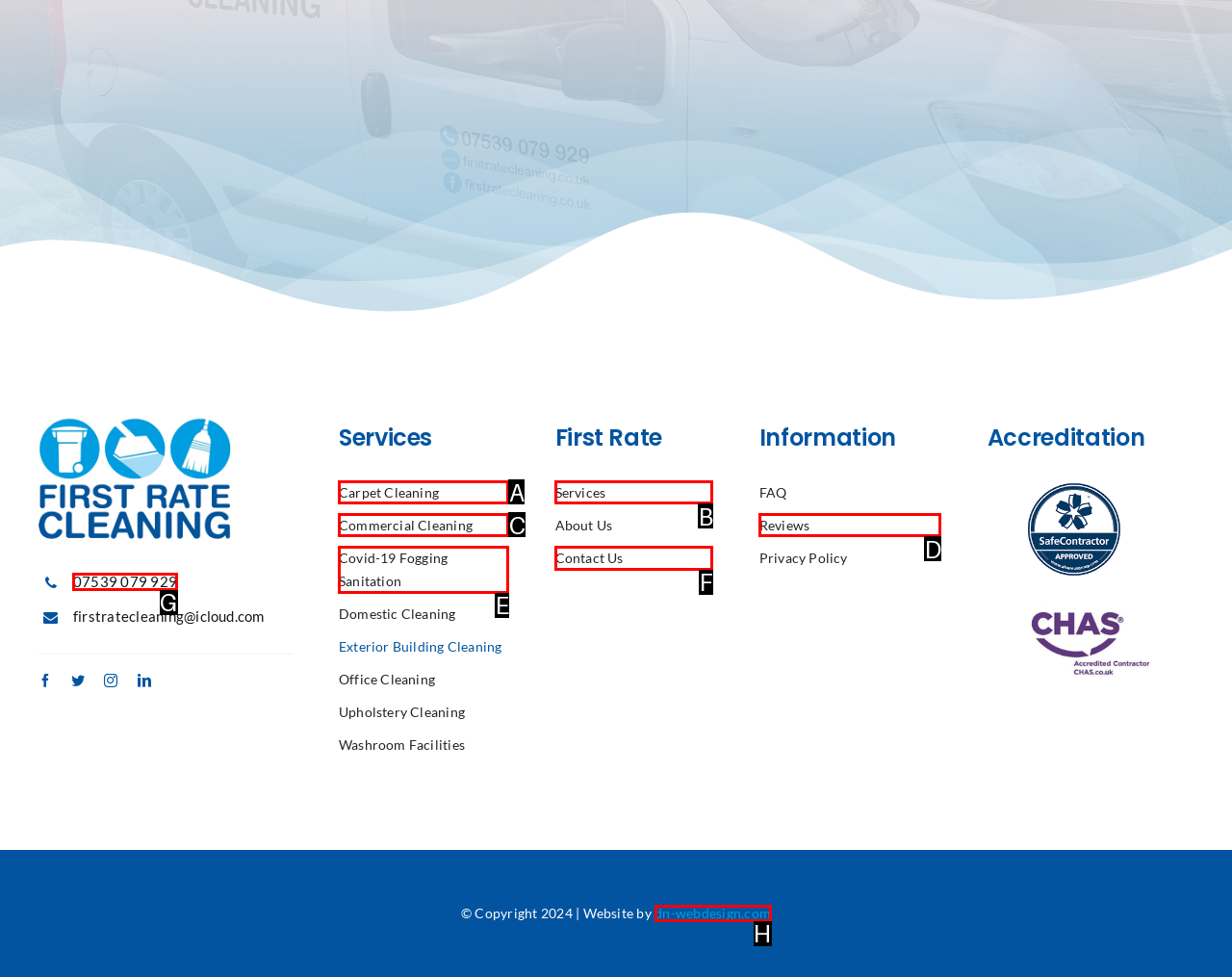Tell me which letter corresponds to the UI element that should be clicked to fulfill this instruction: Contact Firstrate Cleaning
Answer using the letter of the chosen option directly.

G